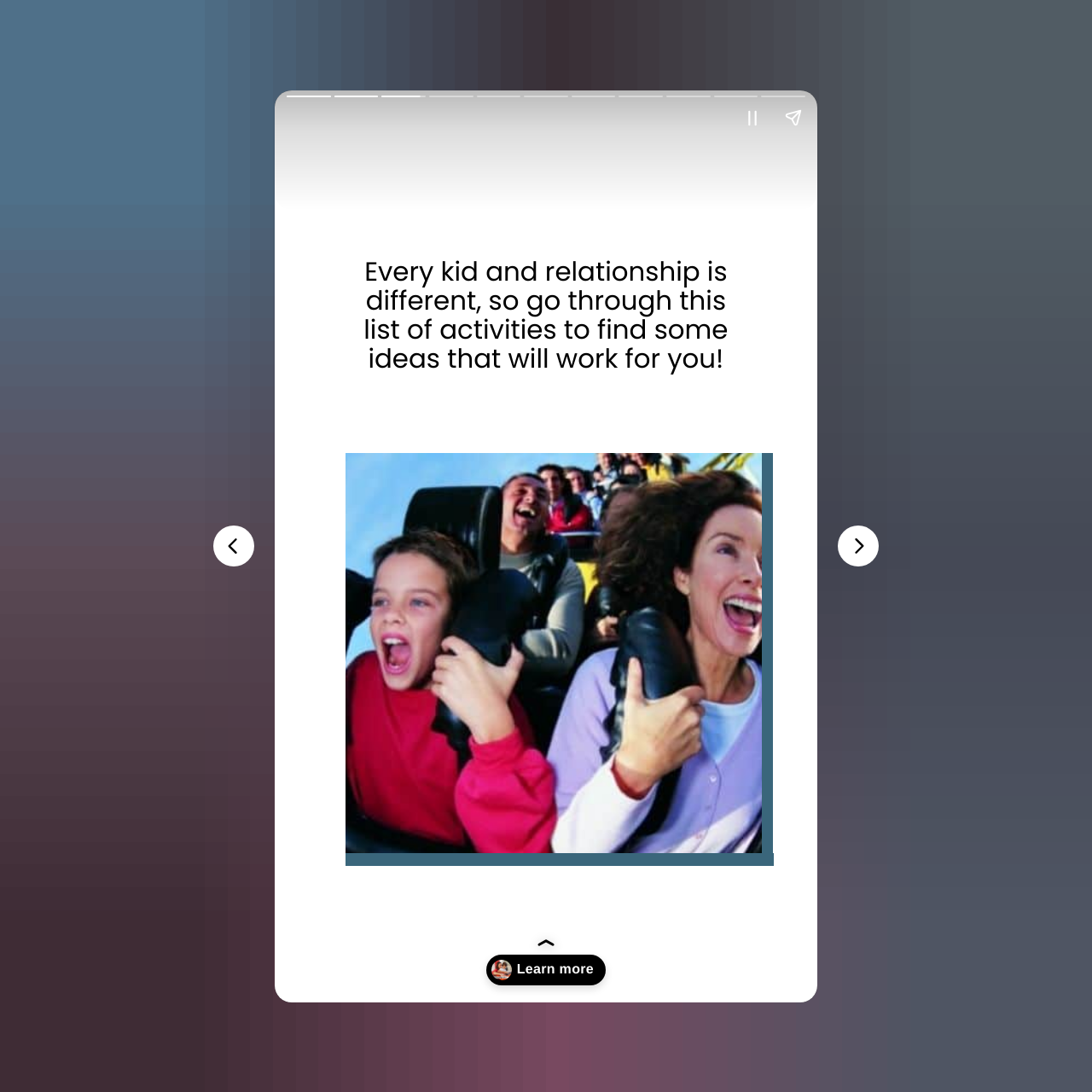Provide a one-word or brief phrase answer to the question:
What is the main topic of this webpage?

Mother-son date ideas